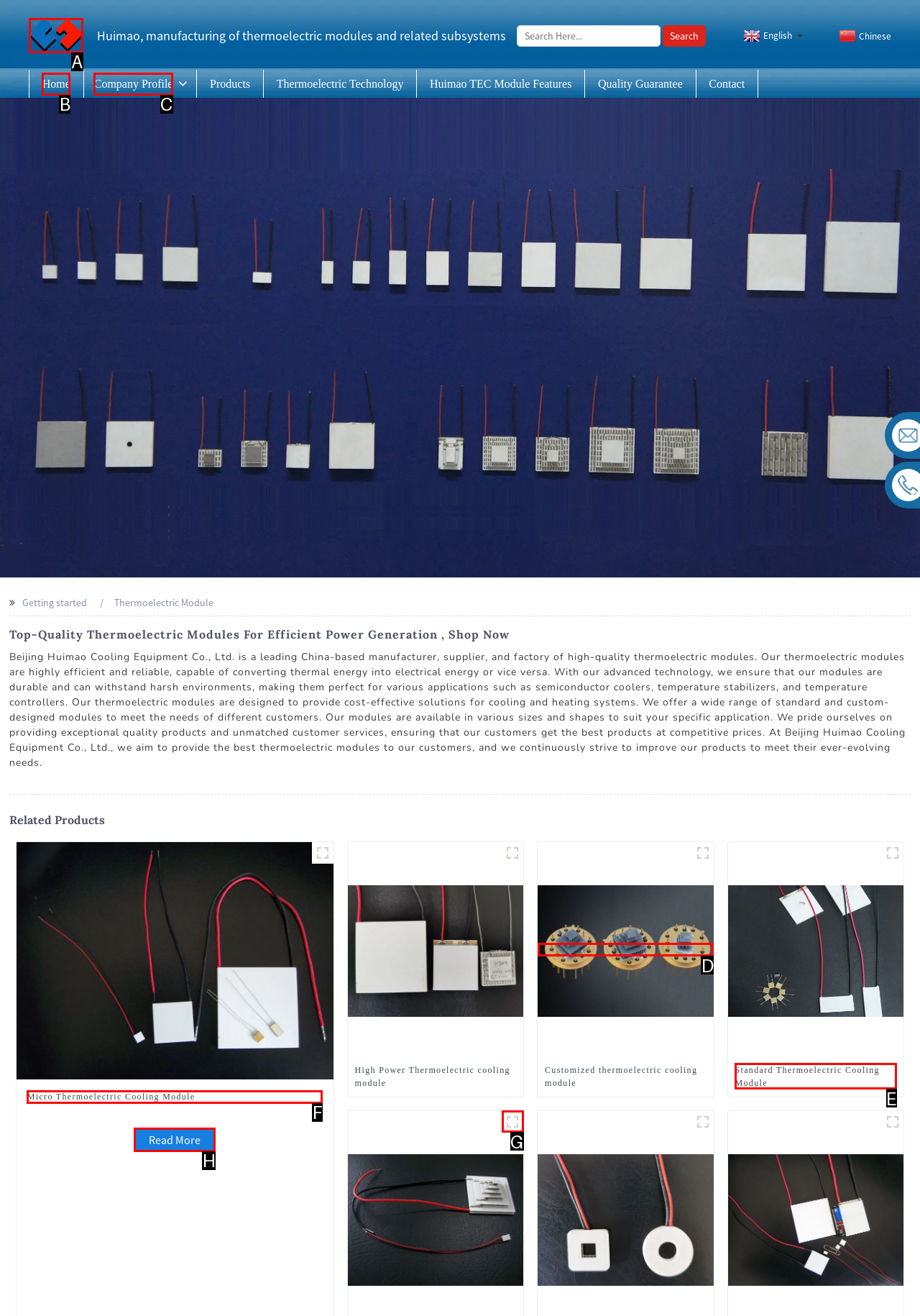Which option should I select to accomplish the task: Read more about Micro Thermoelectric Cooling Module? Respond with the corresponding letter from the given choices.

H